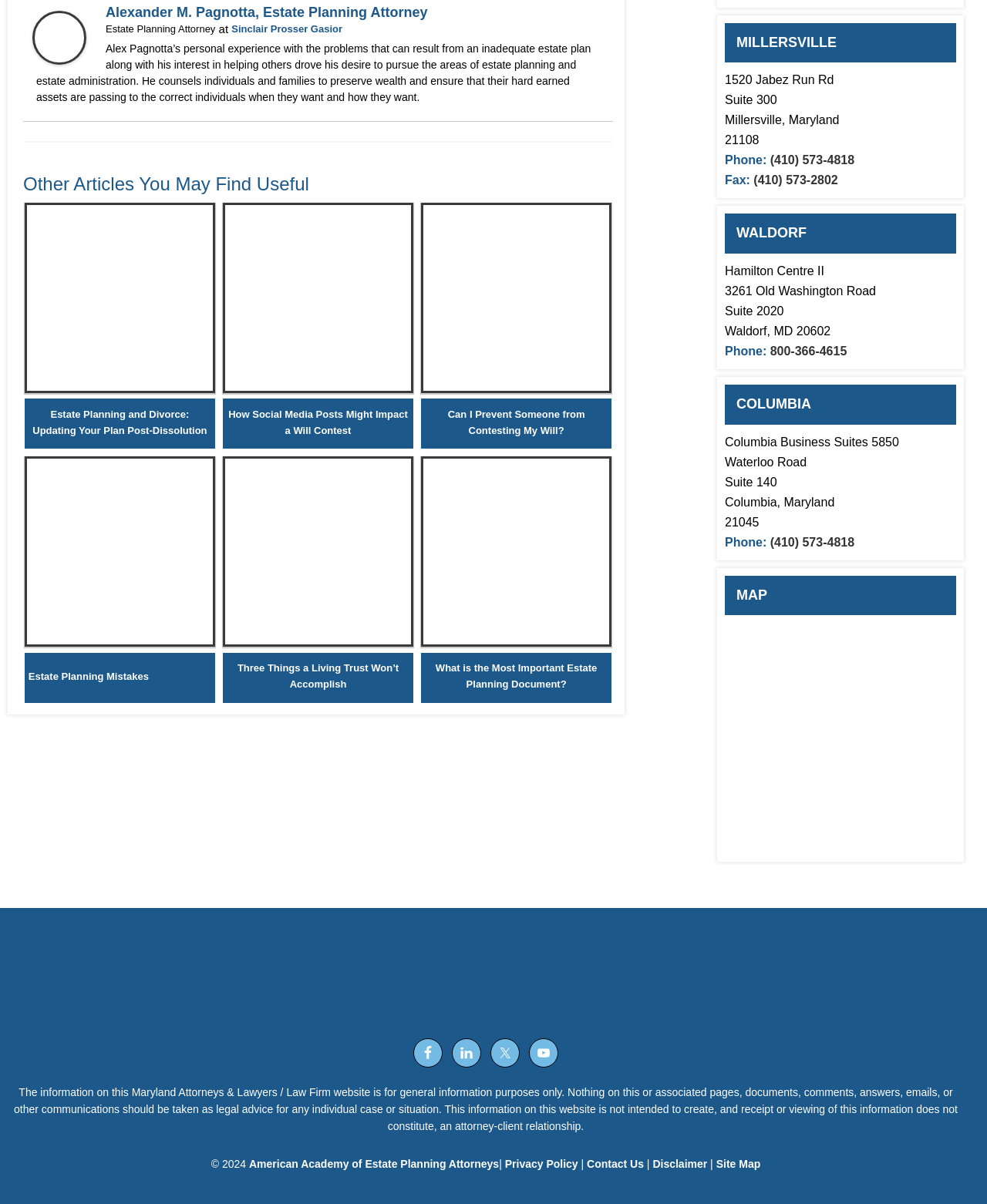Please locate the bounding box coordinates of the element that should be clicked to complete the given instruction: "Contact the attorney through phone".

[0.78, 0.128, 0.866, 0.139]